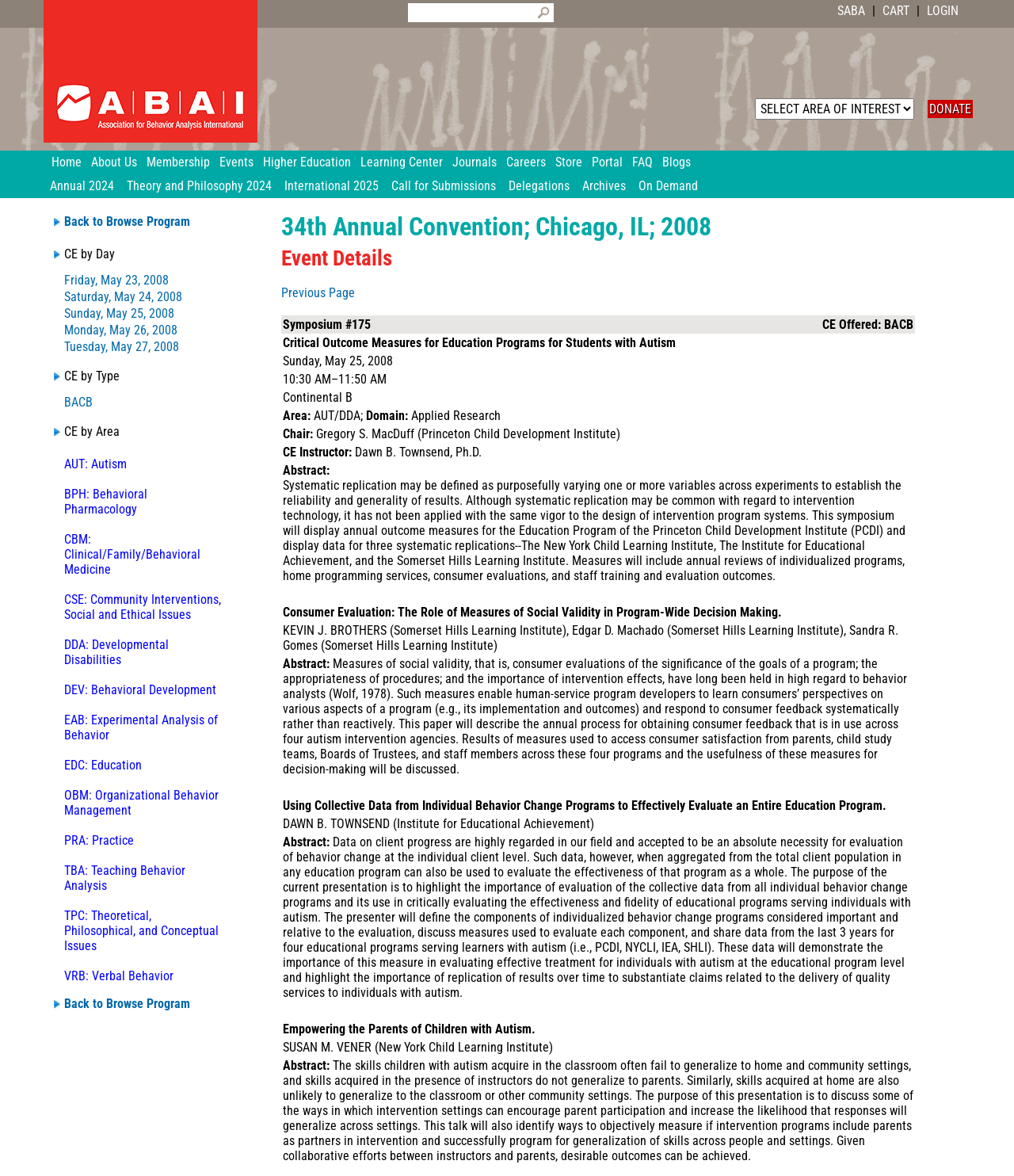What is the date of the event?
Observe the image and answer the question with a one-word or short phrase response.

May 23-26, 2008